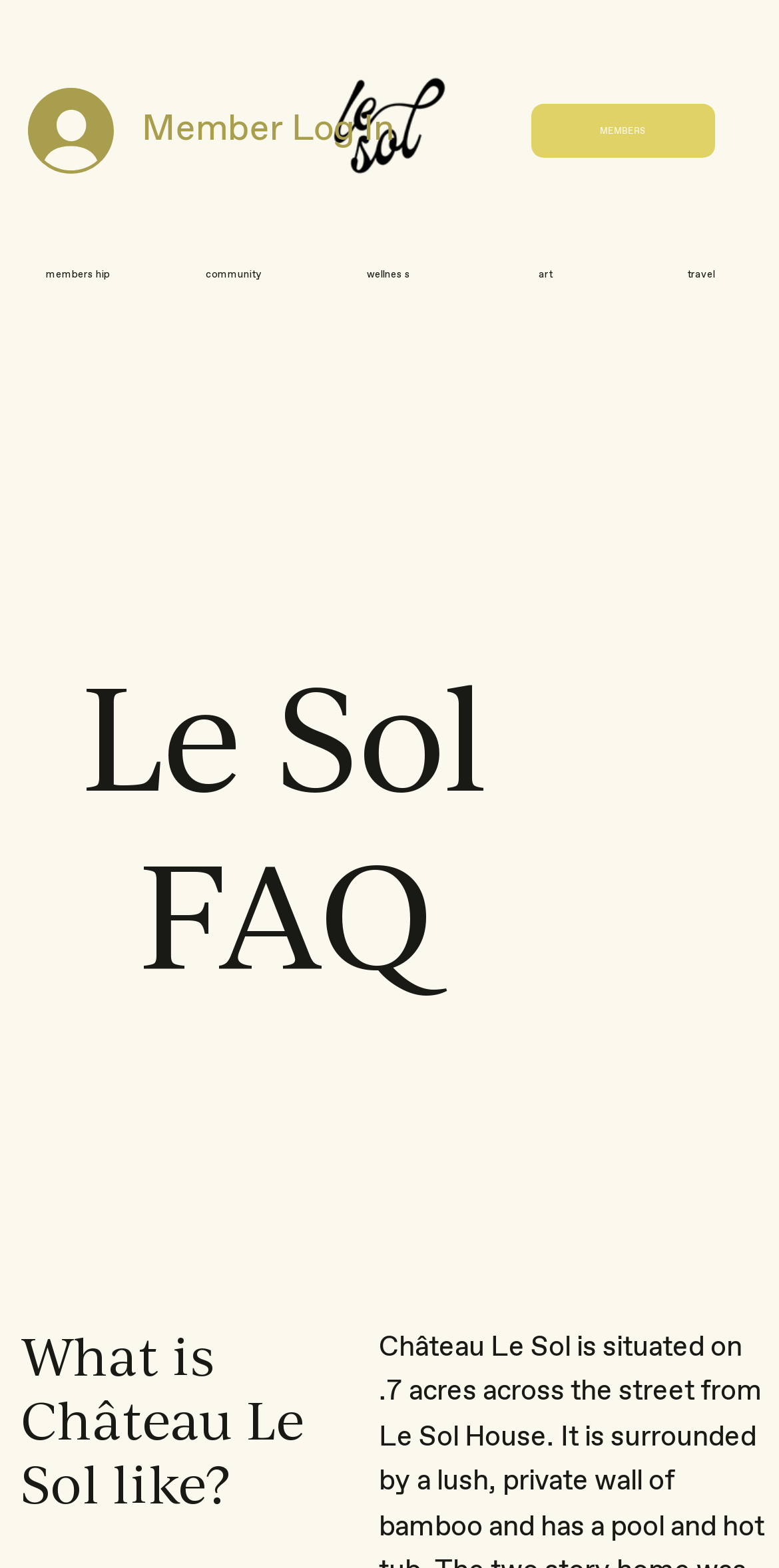What is the main topic of this webpage?
Please give a detailed answer to the question using the information shown in the image.

Based on the webpage structure and content, I can see that the main topic of this webpage is FAQ, which is also indicated by the heading 'Le Sol FAQ'.